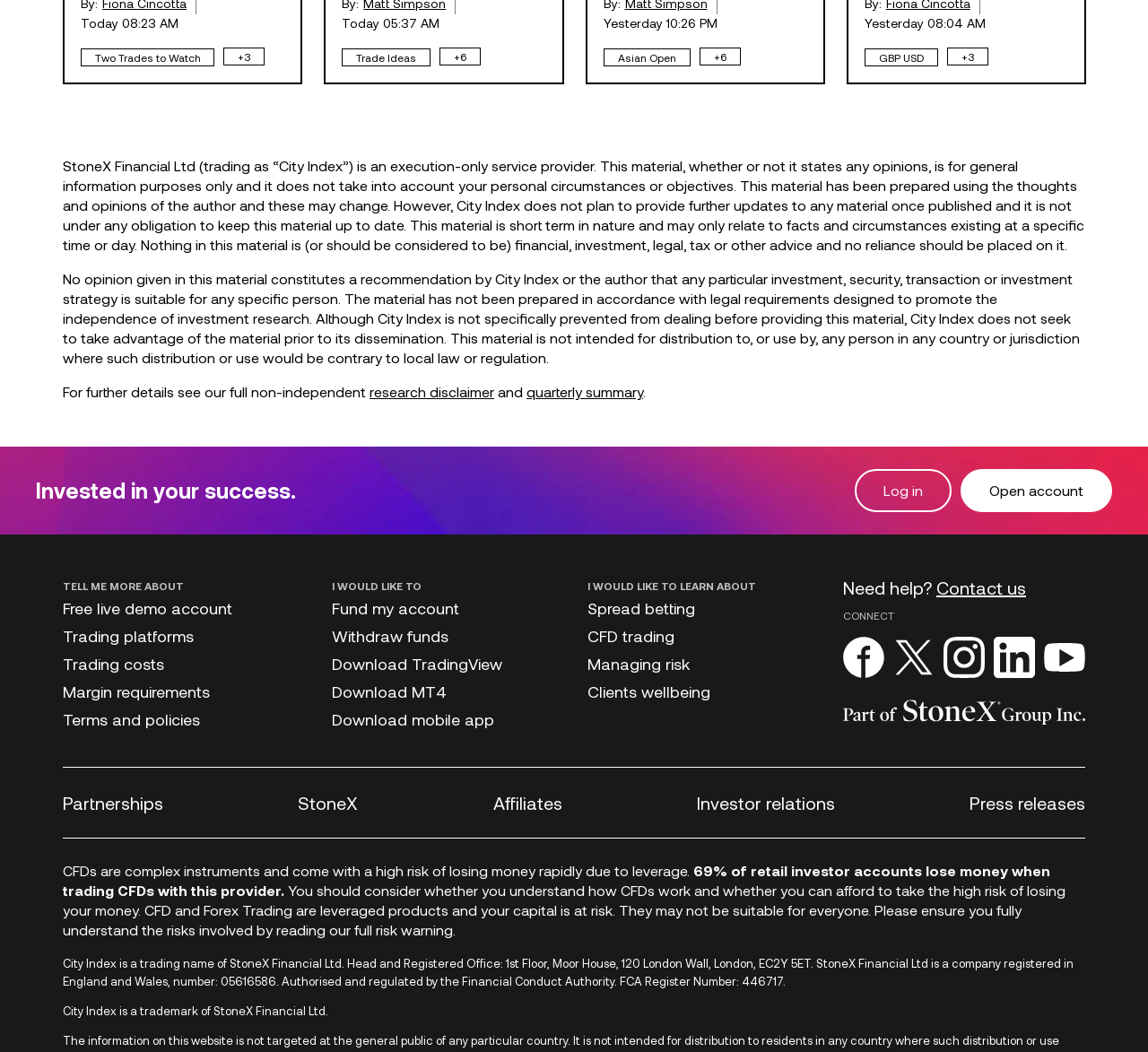Given the description of a UI element: "GBP USD", identify the bounding box coordinates of the matching element in the webpage screenshot.

[0.753, 0.046, 0.817, 0.063]